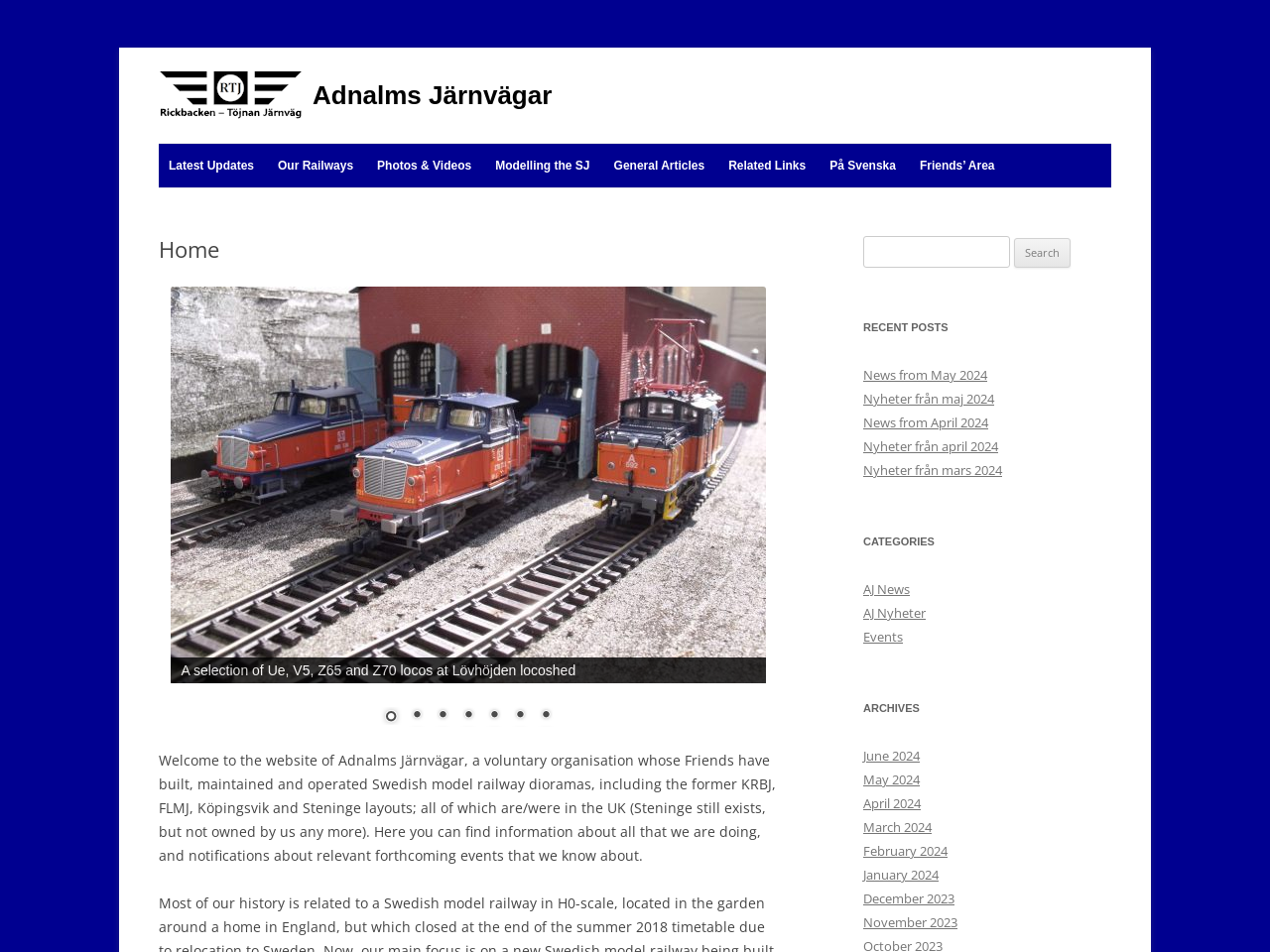Locate the bounding box coordinates of the element that should be clicked to execute the following instruction: "View the 'Home' page".

[0.125, 0.248, 0.613, 0.276]